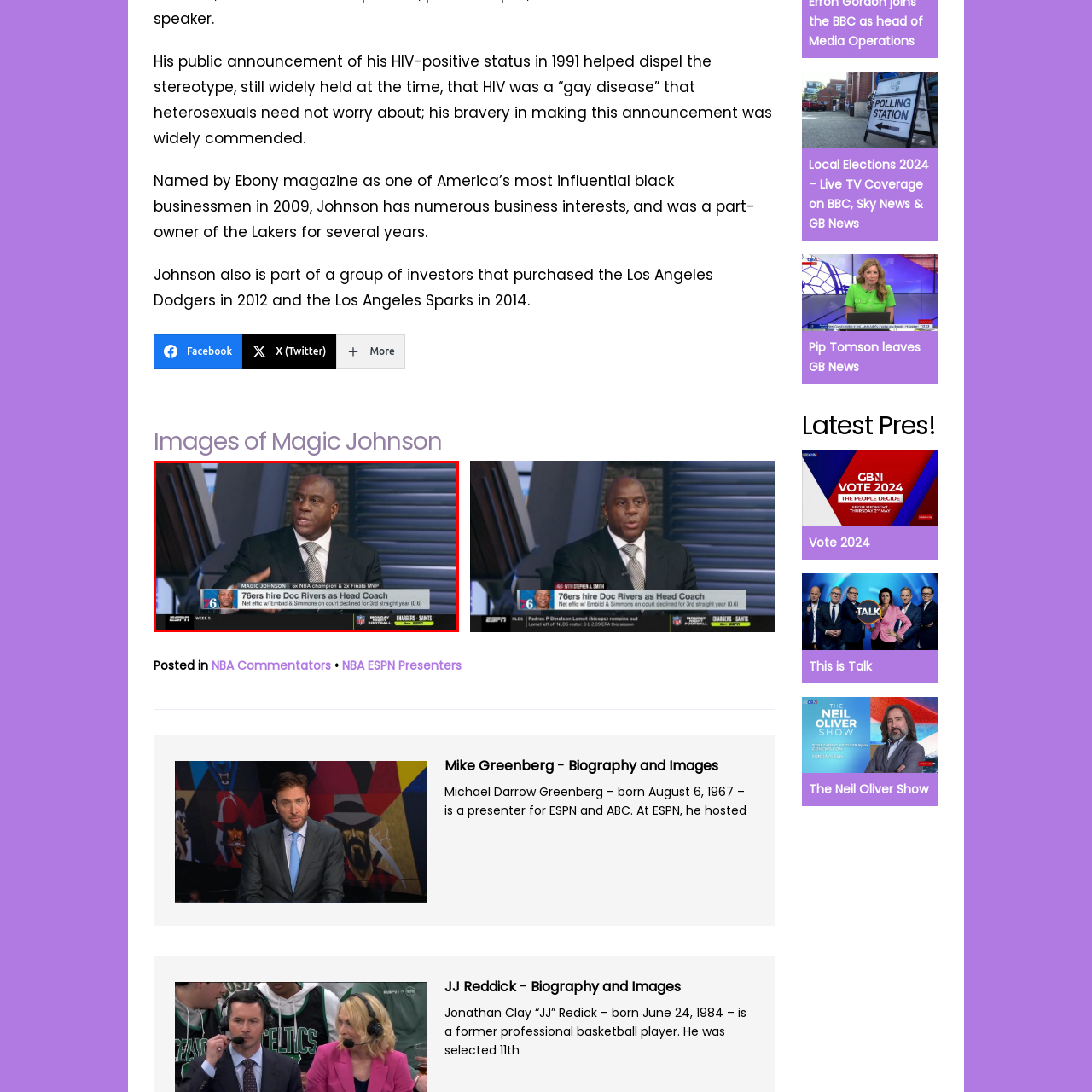Deliver a detailed account of the image that lies within the red box.

This image features Magic Johnson, a legendary figure in basketball, known for his remarkable achievements as a player and his subsequent contributions as an analyst and businessman. In this moment captured during a segment on ESPN, he is seen discussing the recent hiring of Doc Rivers as the head coach of the Philadelphia 76ers. The caption also highlights Johnson's accolades—he is a five-time NBA champion and three-time Finals MVP. The background suggests a professional sports studio, emphasizing the analytical nature of the discussion. A graphic at the bottom provides context for the conversation, reflecting the ongoing developments in the NBA.